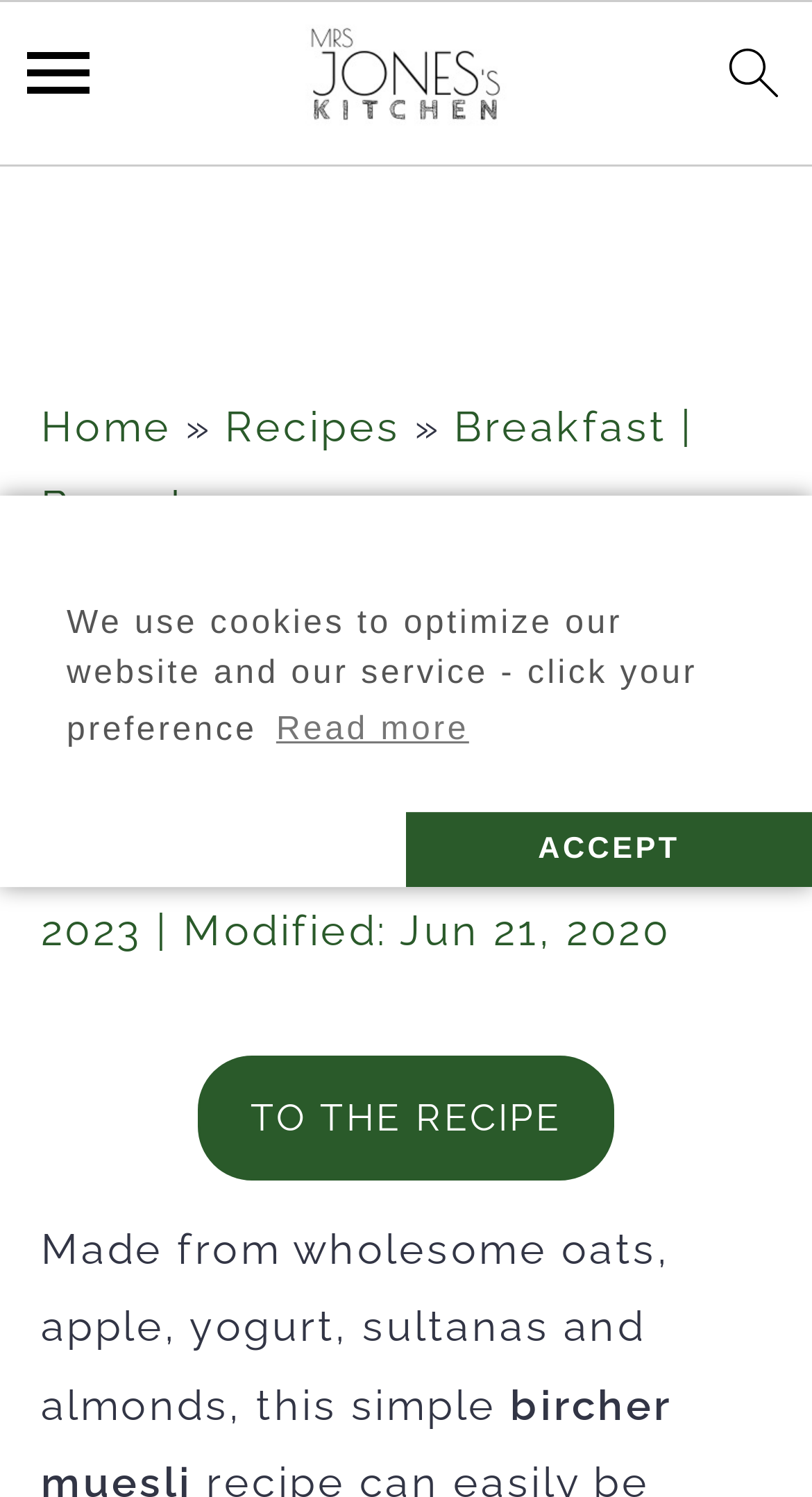Determine the bounding box coordinates for the element that should be clicked to follow this instruction: "Search for something". The coordinates should be given as four float numbers between 0 and 1, in the format [left, top, right, bottom].

[0.864, 0.014, 0.993, 0.1]